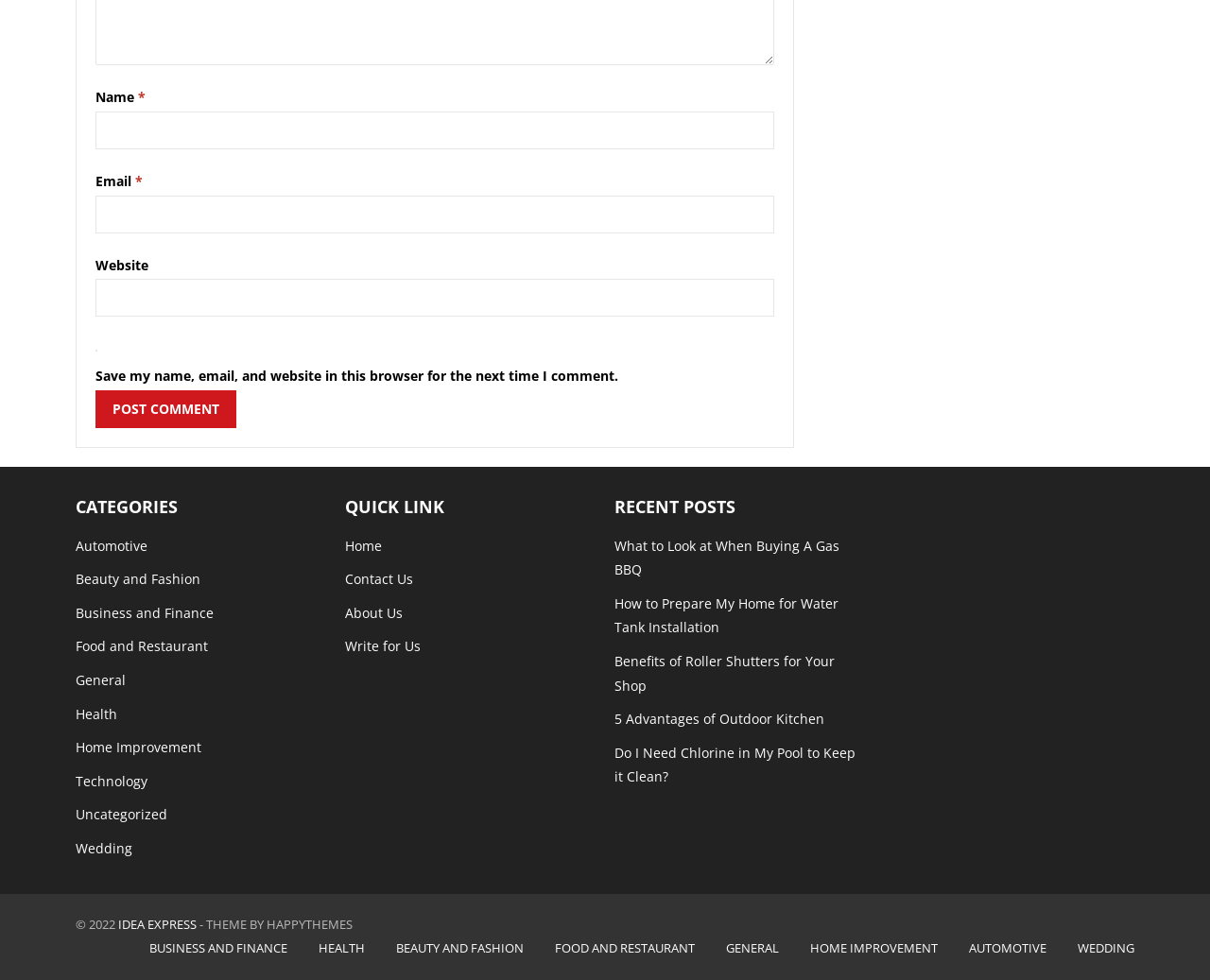Bounding box coordinates are given in the format (top-left x, top-left y, bottom-right x, bottom-right y). All values should be floating point numbers between 0 and 1. Provide the bounding box coordinate for the UI element described as: parent_node: Email * aria-describedby="email-notes" name="email"

[0.079, 0.199, 0.64, 0.238]